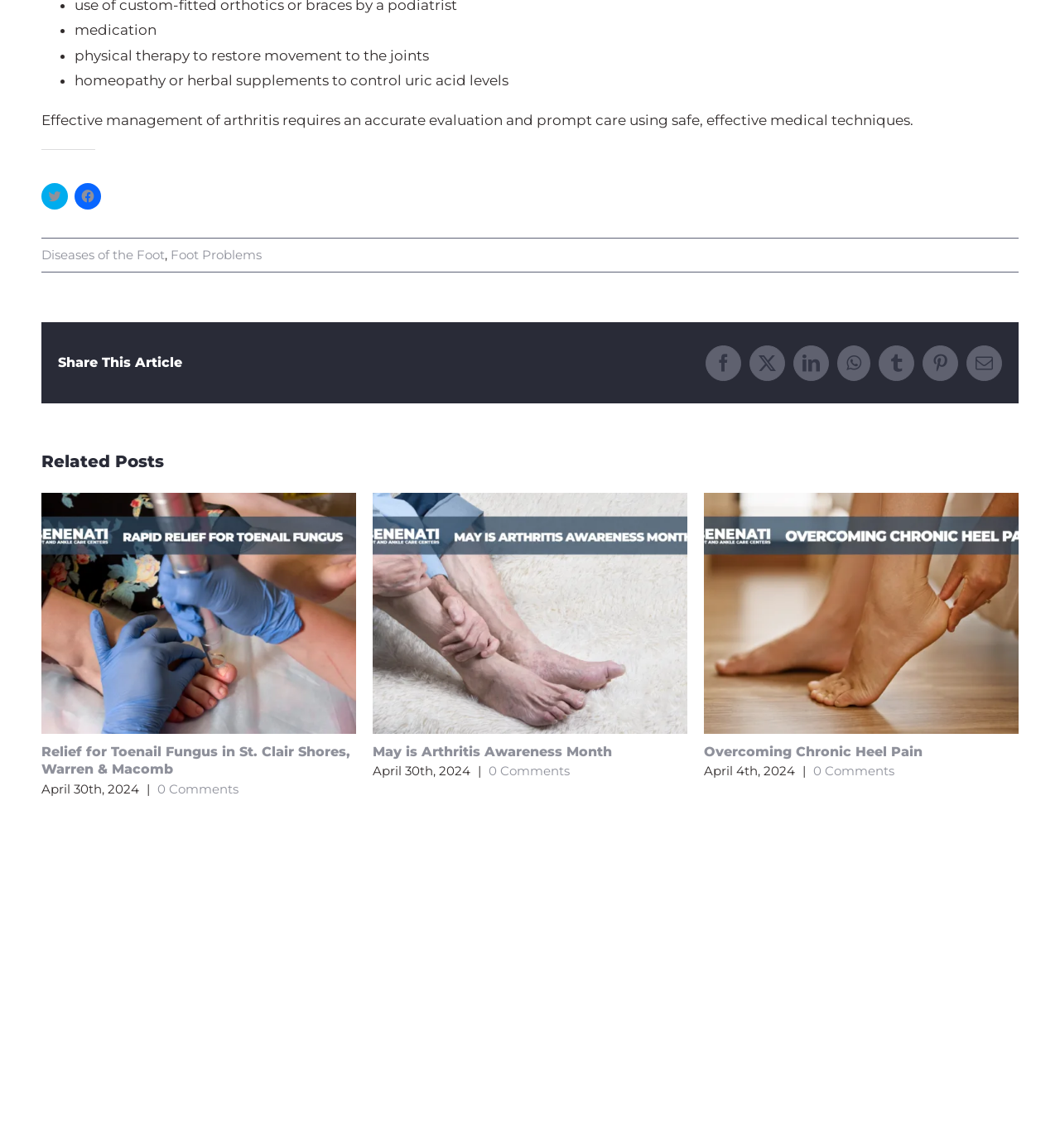Please find the bounding box for the UI element described by: "Overcoming Chronic Heel Pain".

[0.664, 0.648, 0.87, 0.661]